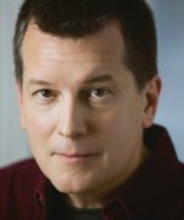Can you give a comprehensive explanation to the question given the content of the image?
Is John Kooi a versatile actor?

The caption highlights John Kooi's versatility and experience, mentioning his numerous credits in New York theater, regional theaters, film, and television, and his roles in various classic plays and productions.